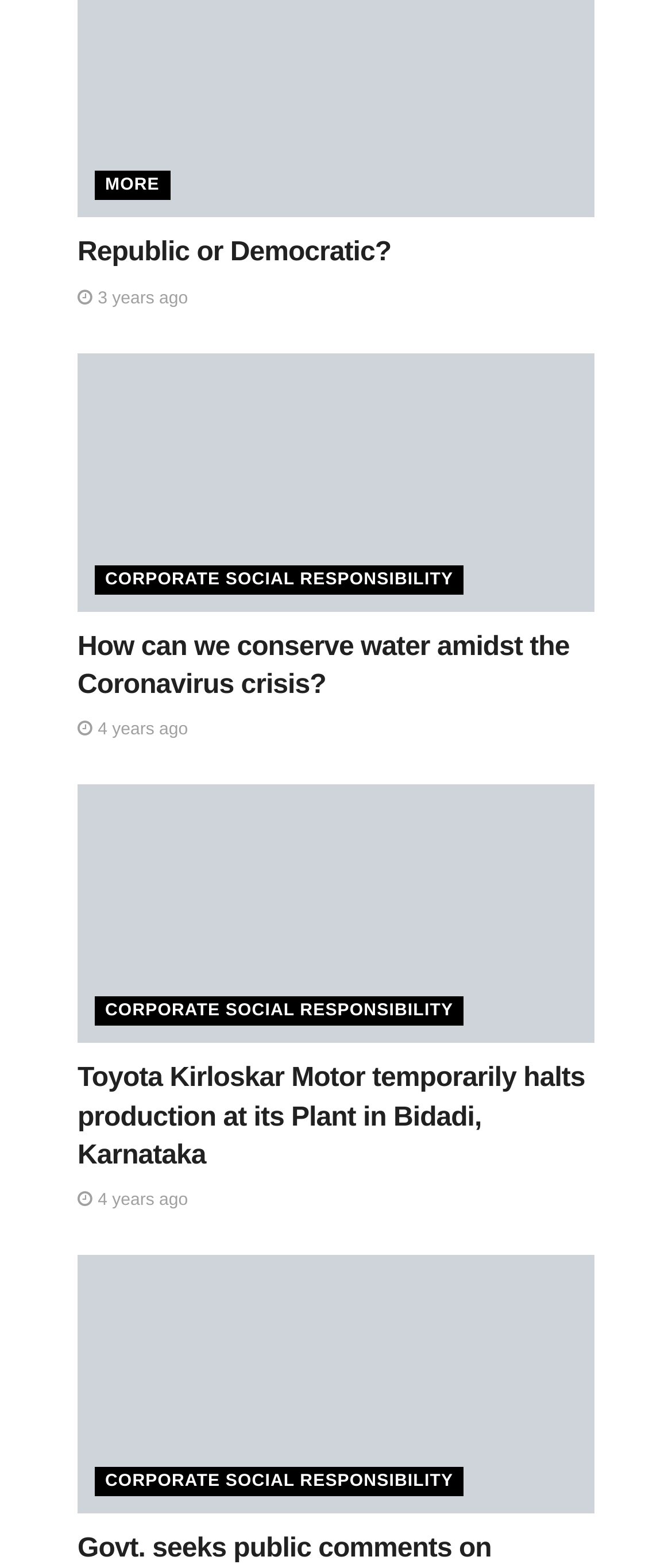Please respond to the question with a concise word or phrase:
What is the logo of the website?

India CSR